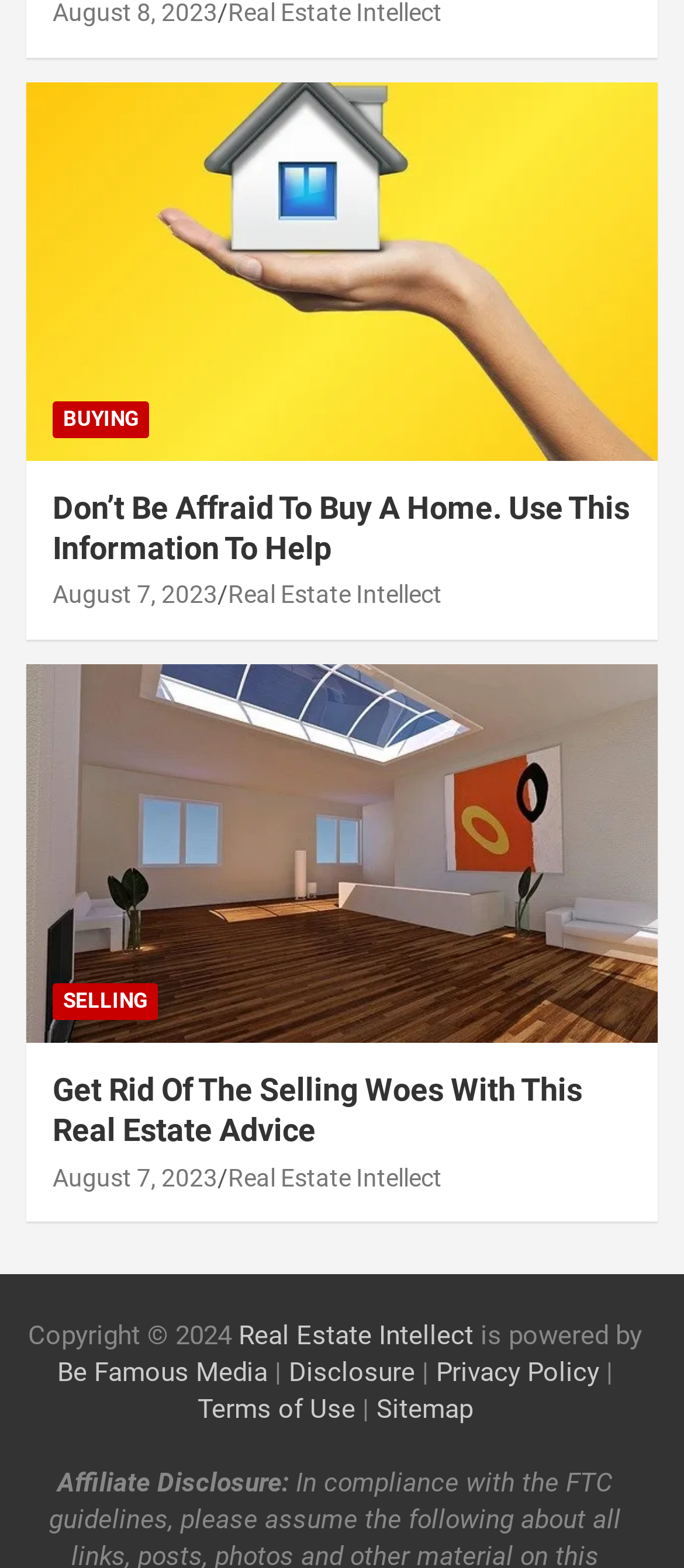Give a short answer using one word or phrase for the question:
What is the copyright year of the website?

2024